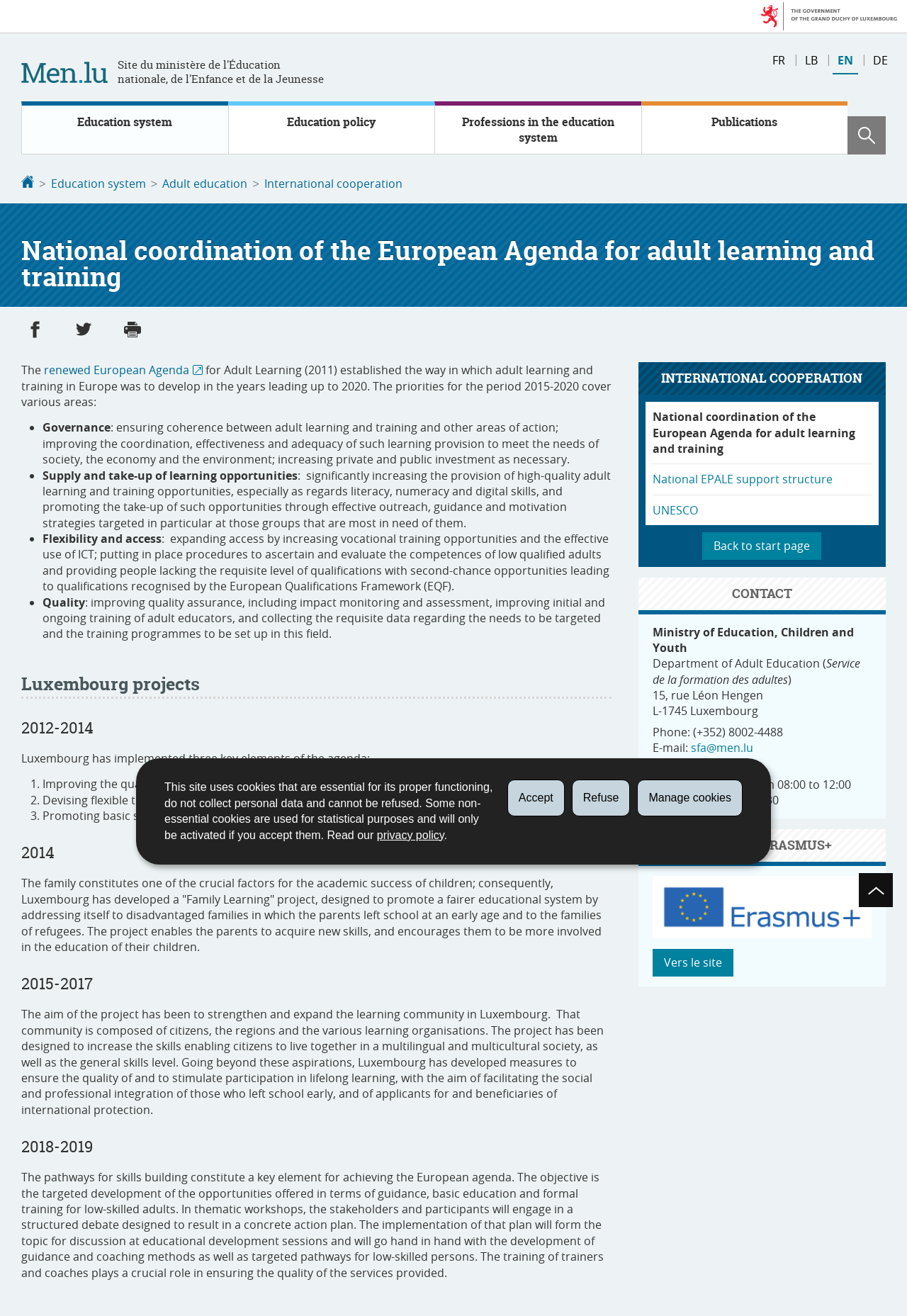What is the principal heading displayed on the webpage?

National coordination of the European Agenda for adult learning and training